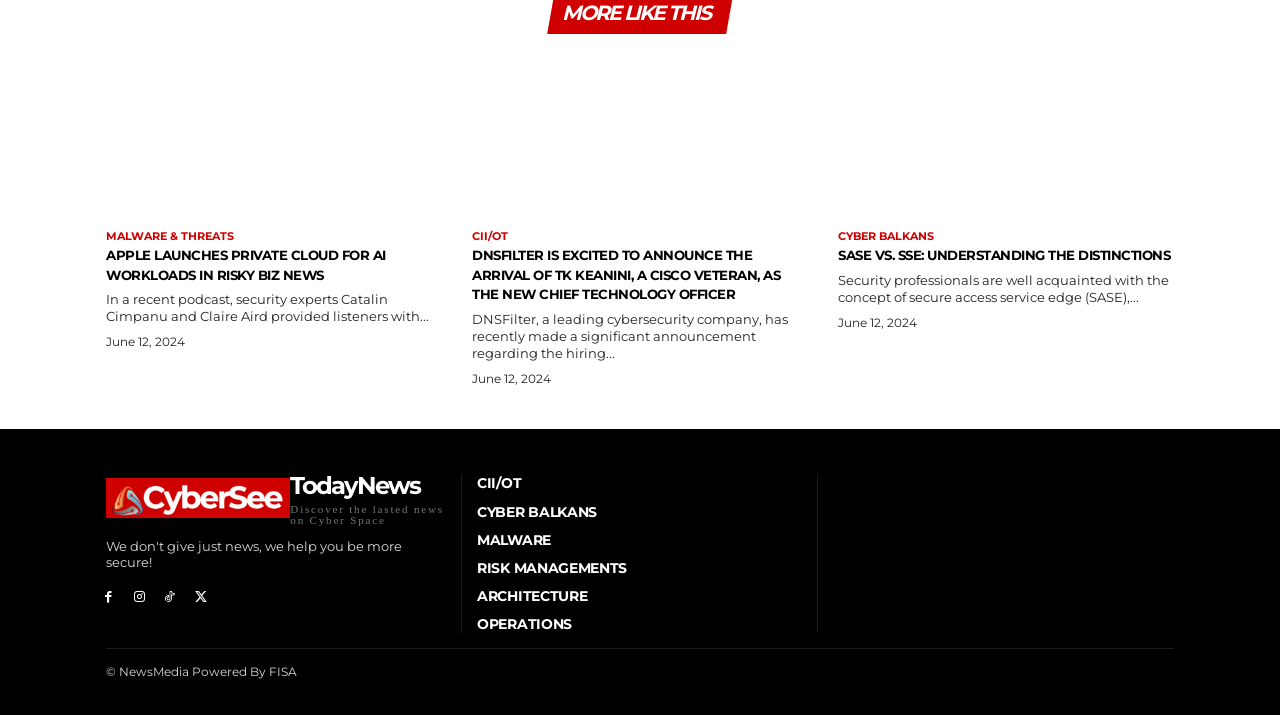Locate the bounding box coordinates of the clickable area to execute the instruction: "Click on 'MORE LIKE THIS'". Provide the coordinates as four float numbers between 0 and 1, represented as [left, top, right, bottom].

[0.414, 0.002, 0.579, 0.049]